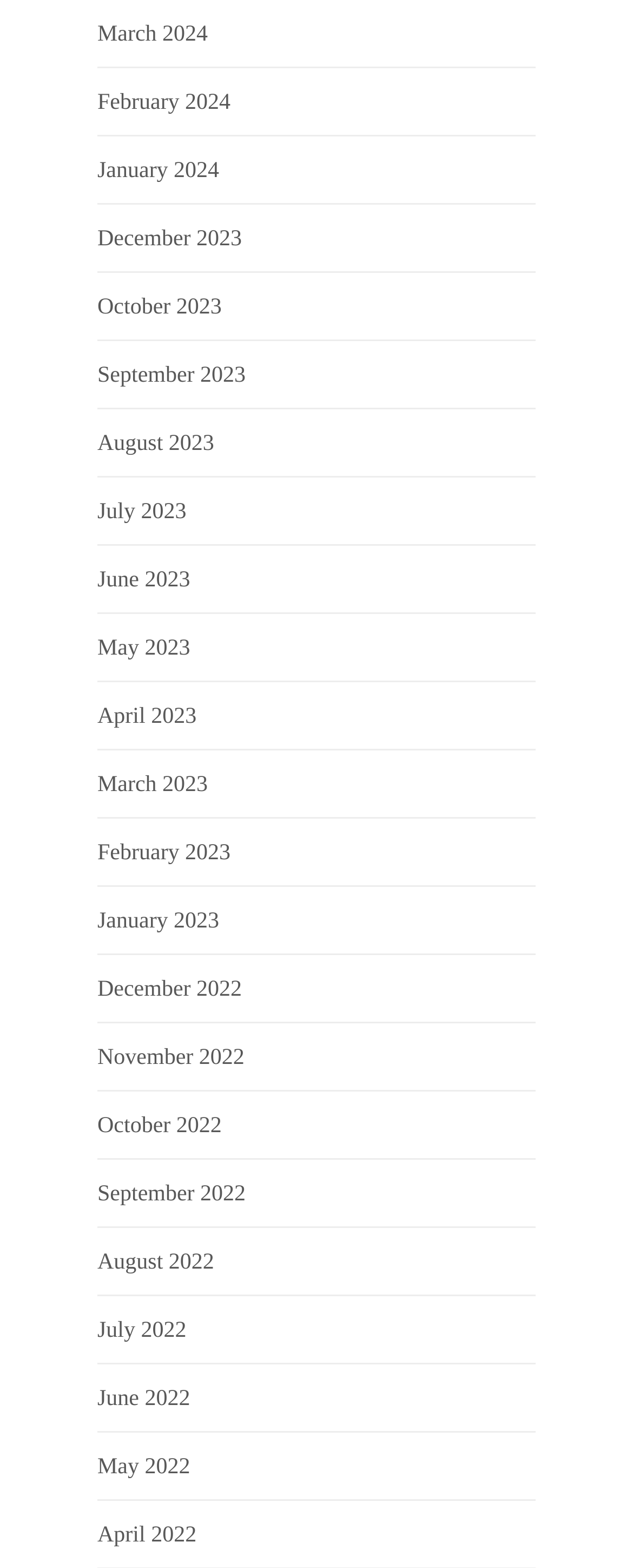What is the latest month available?
Based on the screenshot, give a detailed explanation to answer the question.

By examining the list of links, I found that the latest month available is March 2024, which is located at the top of the list.